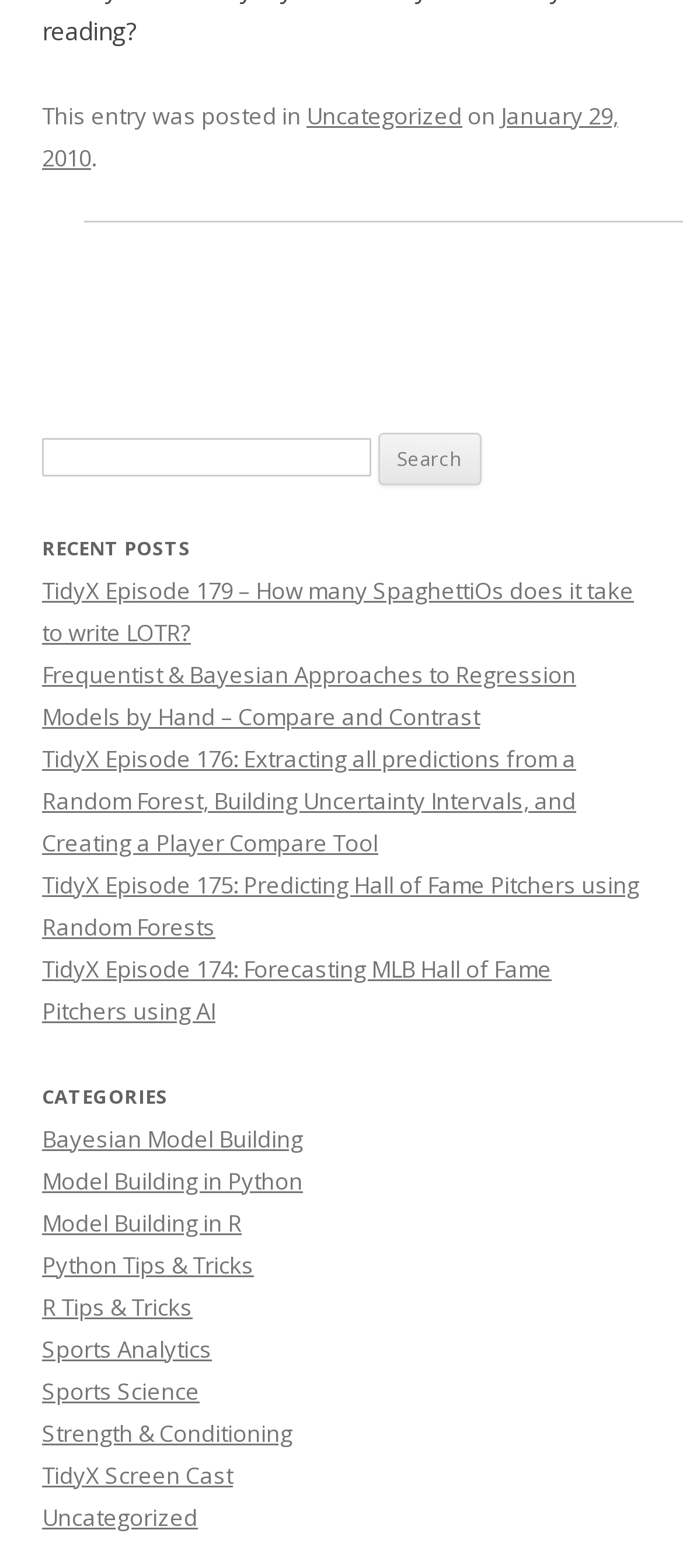Locate the bounding box coordinates of the item that should be clicked to fulfill the instruction: "Read post from January 29, 2010".

[0.062, 0.064, 0.905, 0.111]